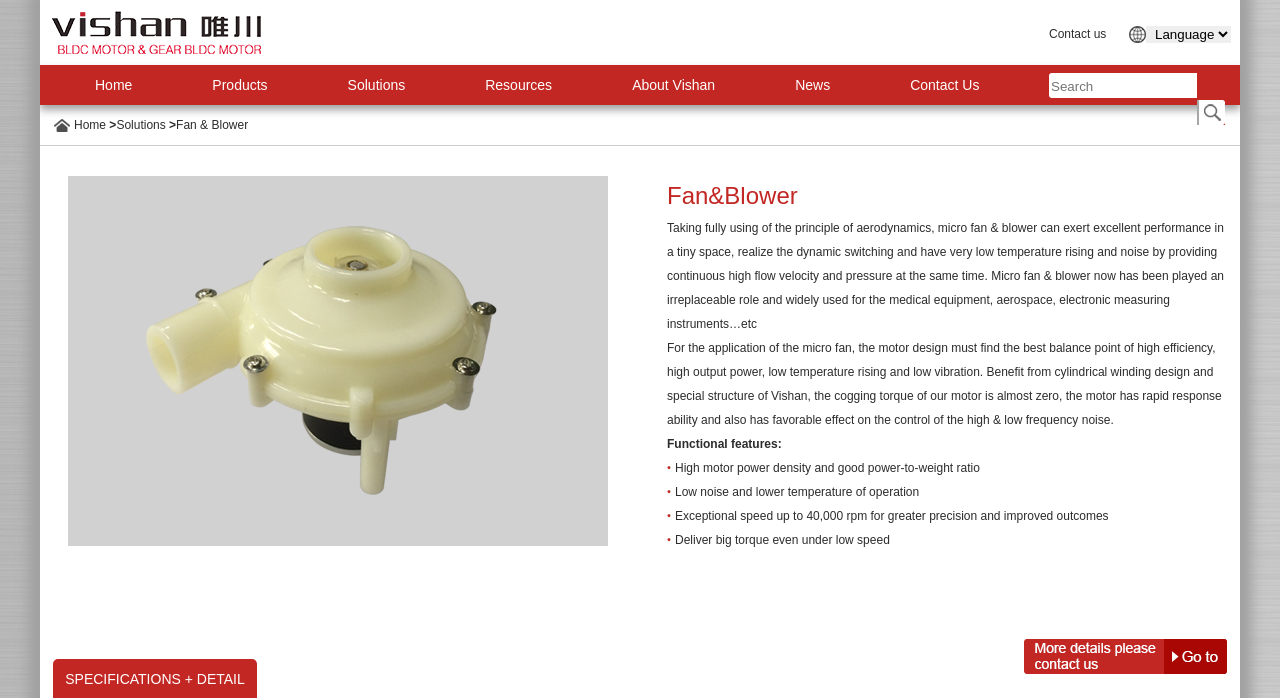What is the advantage of Vishan's motor in terms of noise?
Please provide a comprehensive answer based on the details in the screenshot.

The webpage content mentions that Vishan's motor has the advantage of low noise and lower temperature of operation, which is a desirable feature in their products.